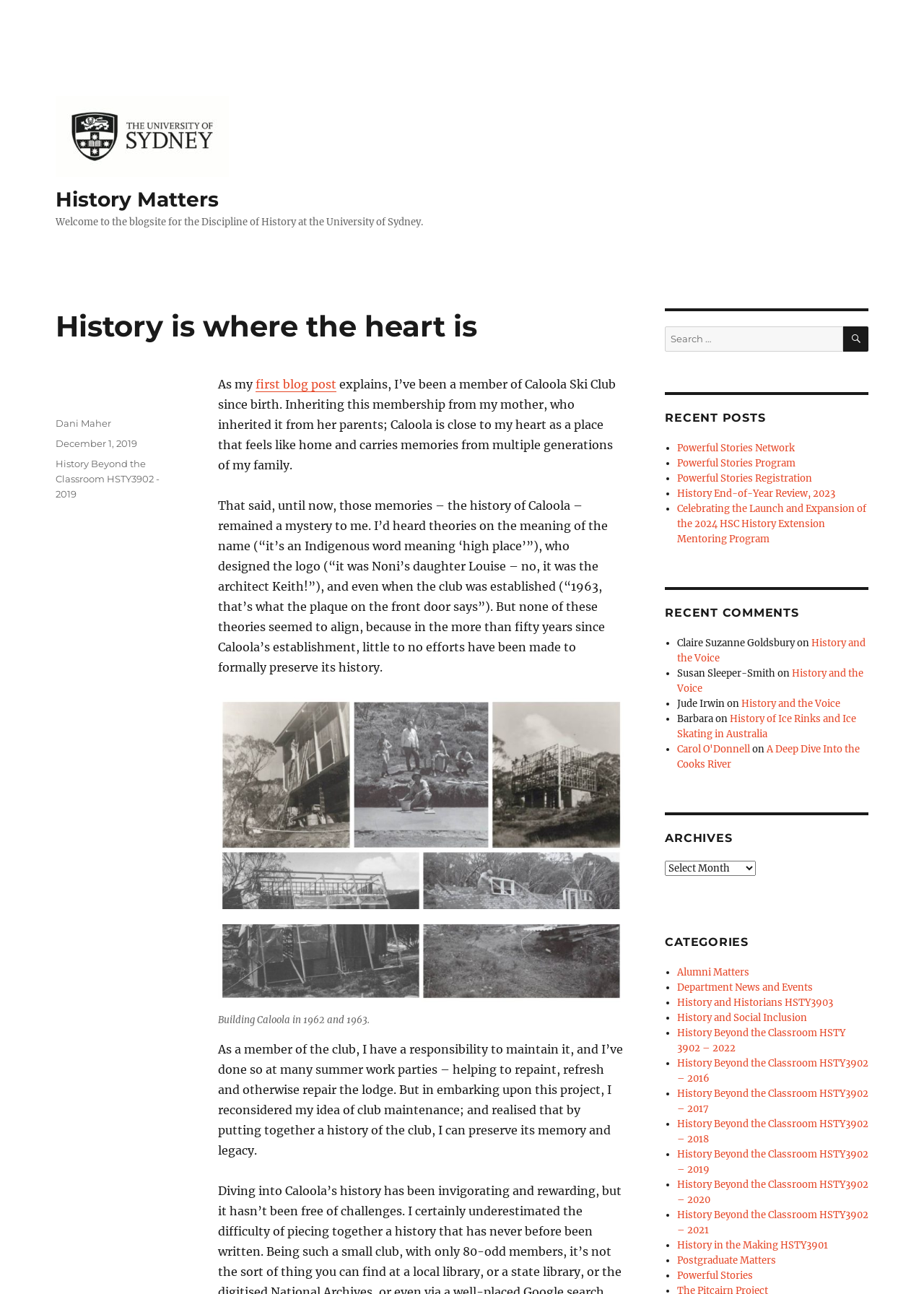Refer to the image and offer a detailed explanation in response to the question: What is the name of the blogsite?

The question asks for the name of the blogsite, which can be found in the top-left corner of the webpage, where it says 'History Matters' in a link format.